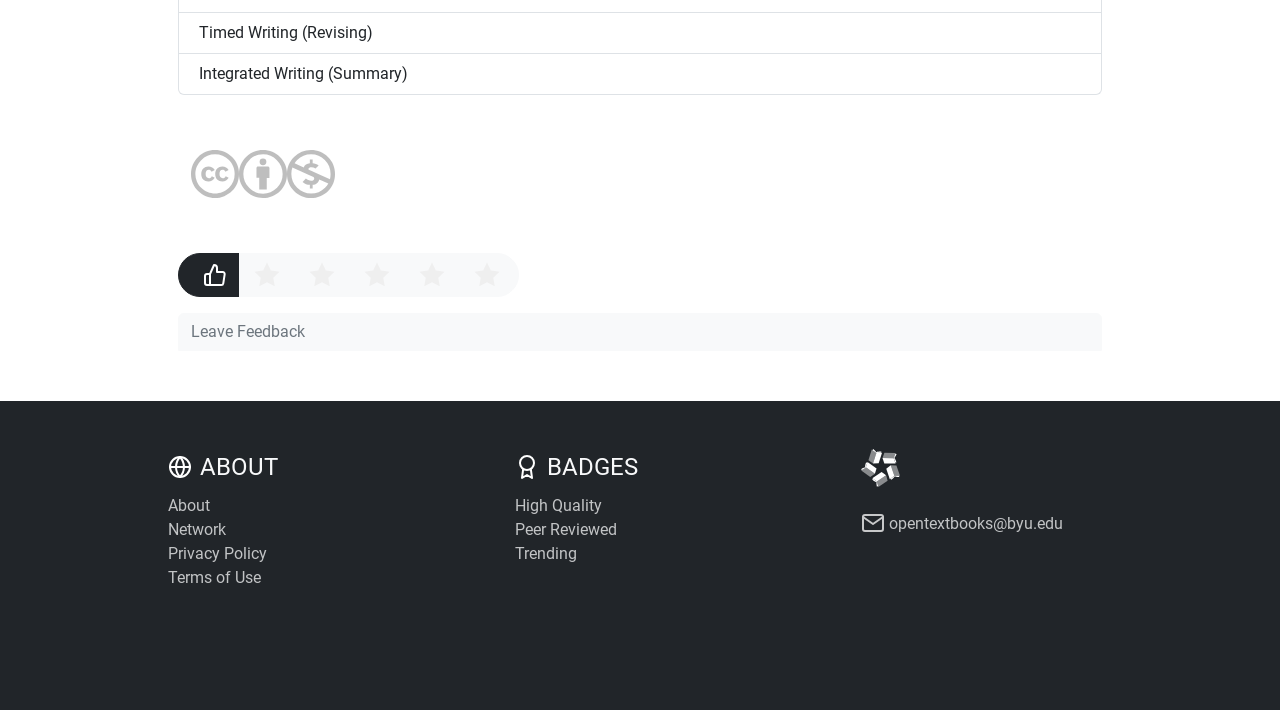What type of content is available on this website?
Based on the visual details in the image, please answer the question thoroughly.

The presence of links such as 'About', 'Network', 'Privacy Policy', and 'Terms of Use' suggests that this website is a platform or repository of some kind. The link 'opentextbooks@byu.edu' and the overall structure of the webpage imply that the website is related to open textbooks or educational resources.